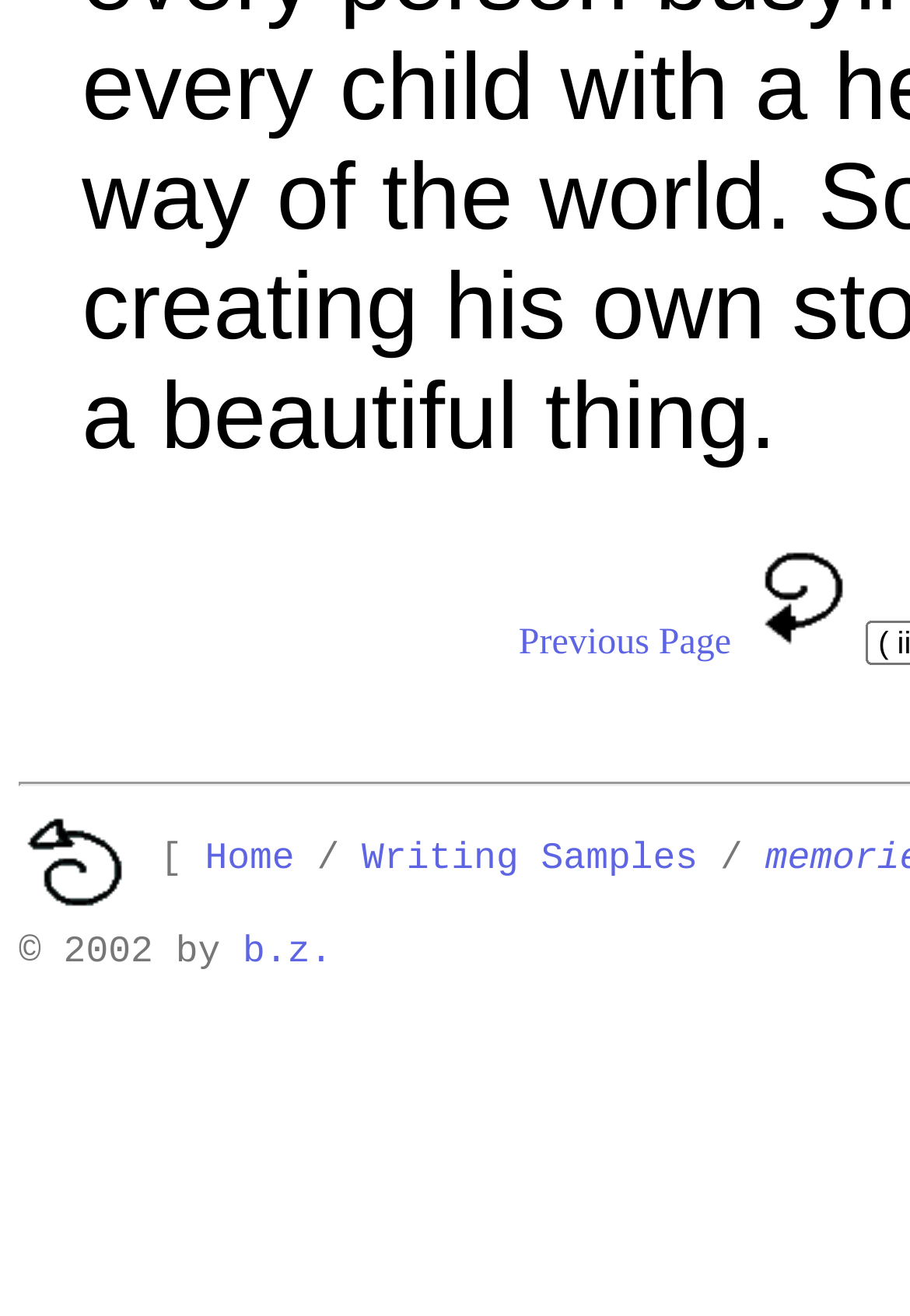Who is the copyright holder of the webpage?
Answer the question with a single word or phrase by looking at the picture.

b.z.